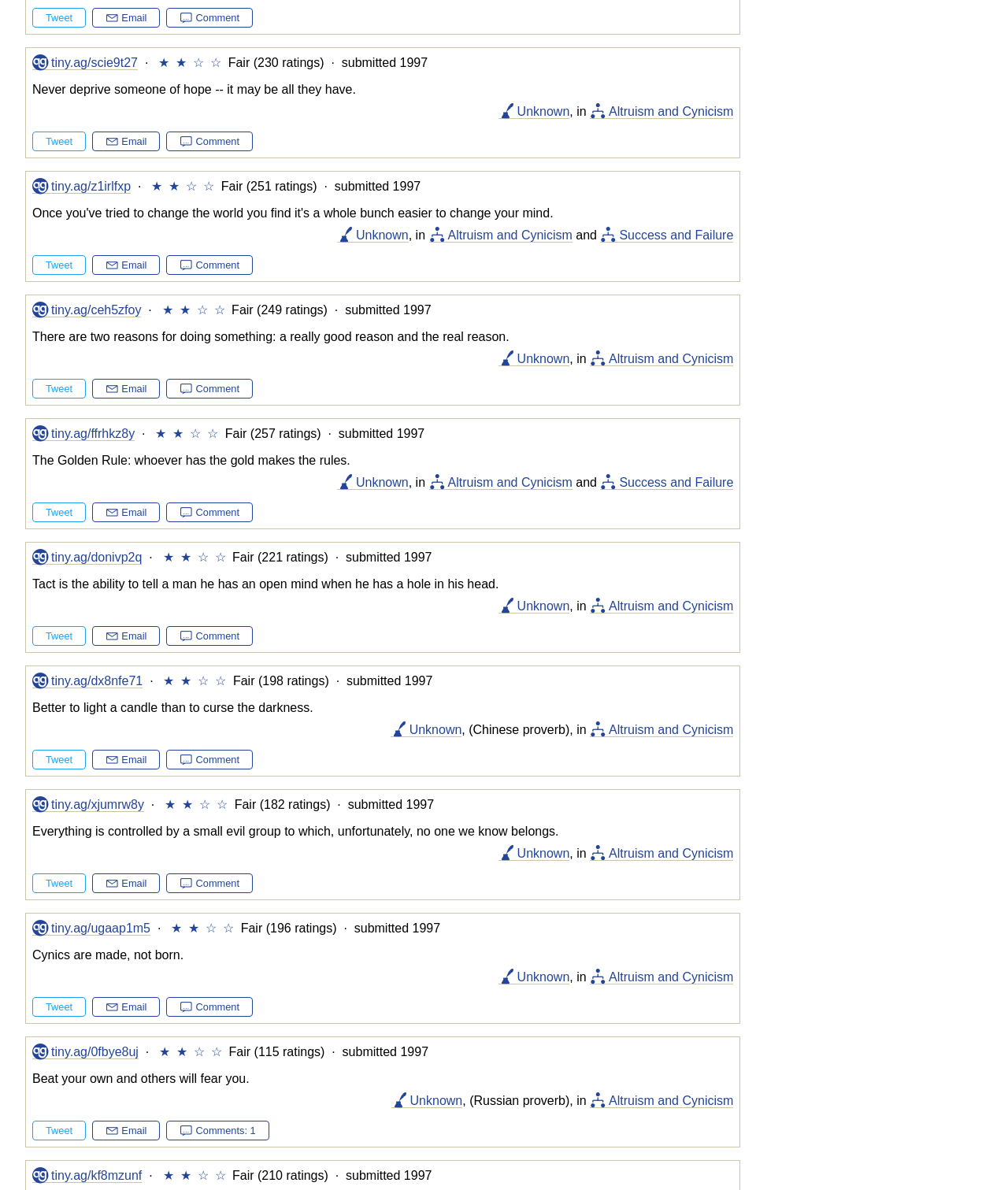Locate the bounding box coordinates of the clickable part needed for the task: "Read quote".

[0.032, 0.069, 0.353, 0.081]